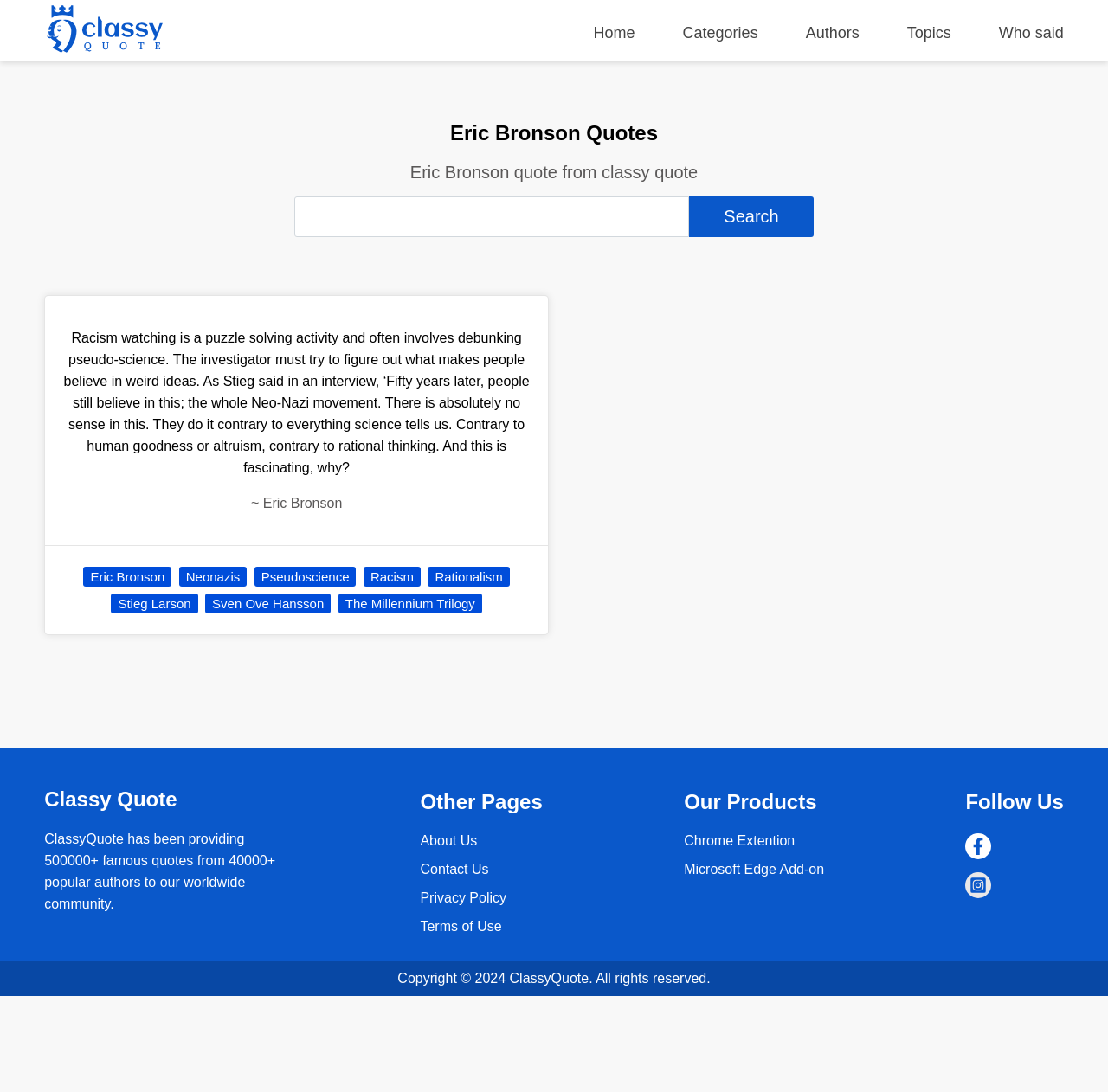Summarize the webpage with intricate details.

The webpage is dedicated to Eric Bronson quotes, with a focus on a specific quote from ClassyQuote. At the top left, there is a Classy Quote logo, followed by a navigation menu with links to Home, Categories, Authors, Topics, and Who said. 

Below the navigation menu, there is a main section with a heading that reads "Eric Bronson Quotes" and a subheading that quotes "Eric Bronson quote from classy quote". 

In the middle of the page, there is a search bar with a textbox and a Search button. Below the search bar, there is a quote from Eric Bronson, which is a lengthy text that discusses racism, pseudo-science, and rational thinking. 

To the right of the quote, there are several links to related topics, including Eric Bronson, Neonazis, Pseudoscience, Racism, Rationalism, and Stieg Larson. 

At the bottom of the page, there is a section with a heading that reads "Classy Quote" and a brief description of the website, which provides famous quotes from popular authors. 

Below the description, there are links to Other Pages, including About Us, Contact Us, Privacy Policy, and Terms of Use. There is also a section for Our Products, with links to Chrome Extension and Microsoft Edge Add-on. 

On the right side of the bottom section, there are links to Follow Us on Facebook and Instagram, with corresponding images. Finally, there is a copyright notice at the very bottom of the page.